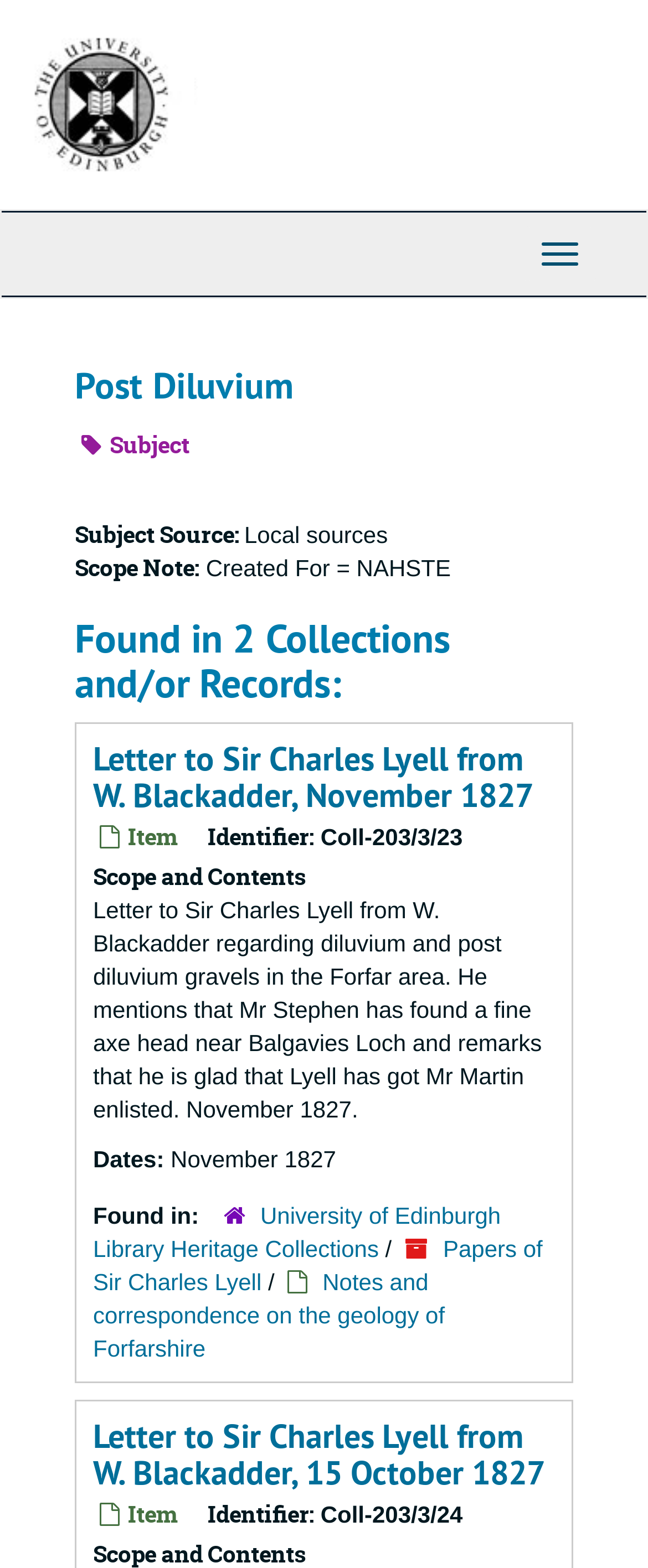How many letters are listed on the page?
Based on the visual content, answer with a single word or a brief phrase.

2